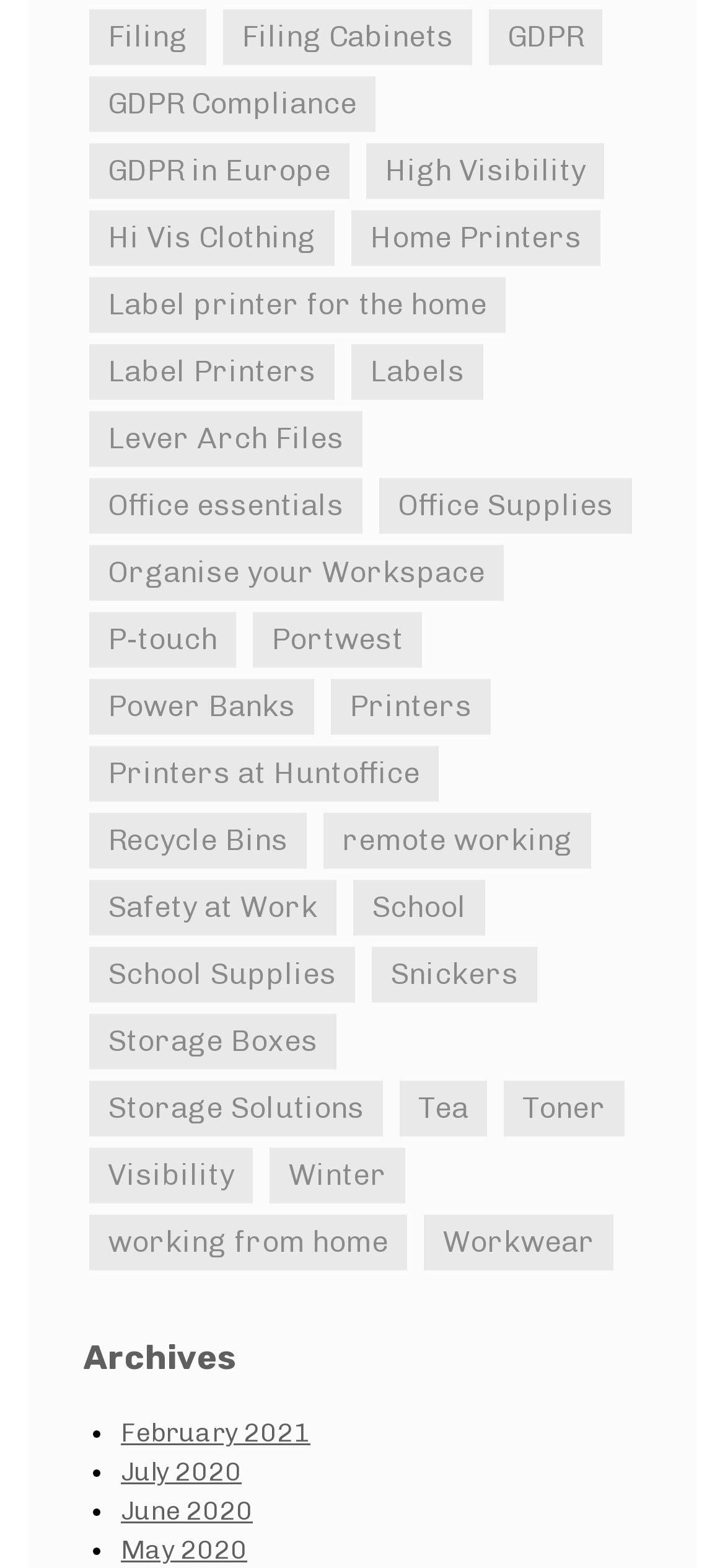Identify the bounding box of the UI element described as follows: "Printers at Huntoffice". Provide the coordinates as four float numbers in the range of 0 to 1 [left, top, right, bottom].

[0.123, 0.475, 0.605, 0.511]